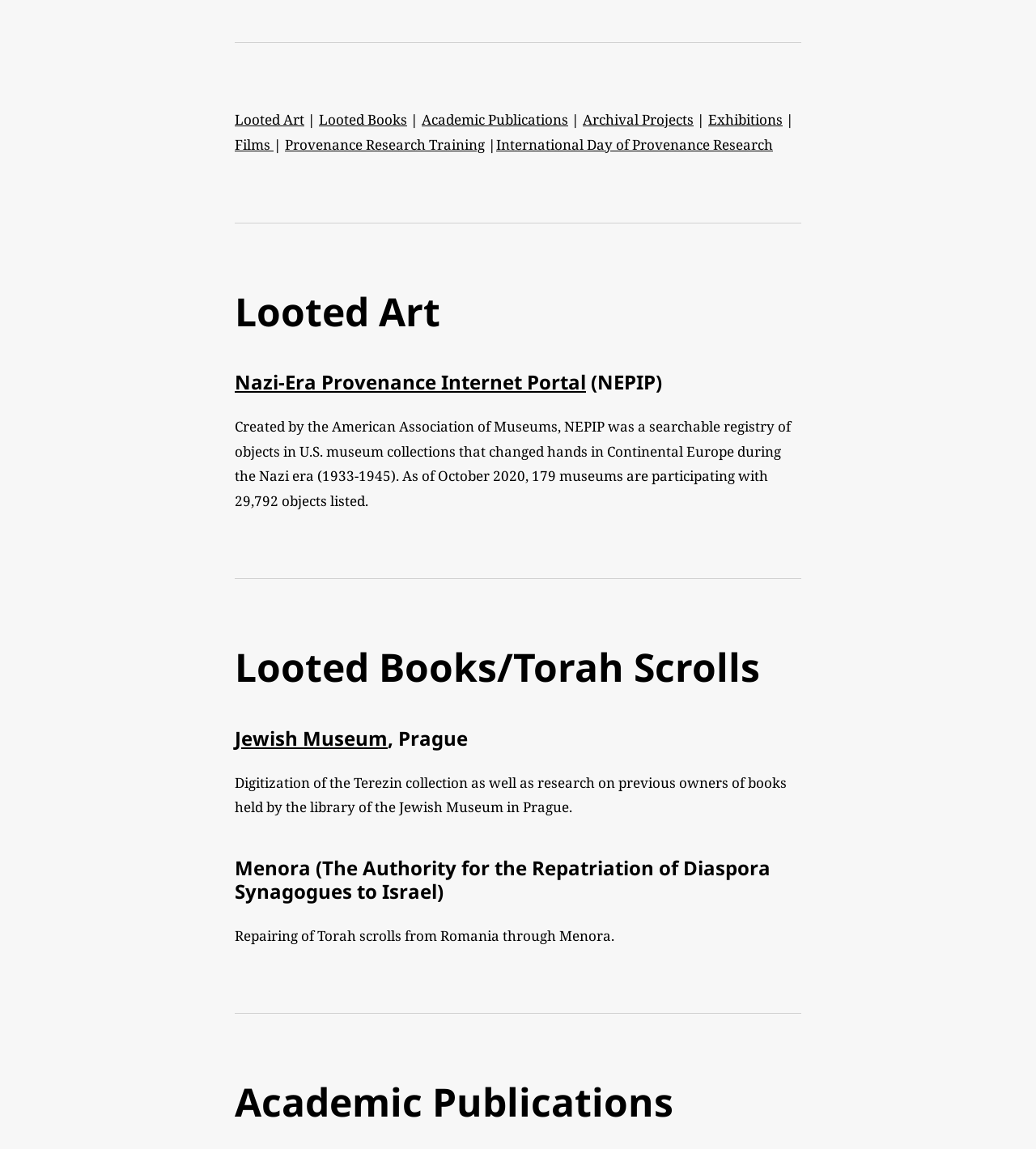Provide a one-word or short-phrase response to the question:
What is the first link in the top navigation bar?

Looted Art